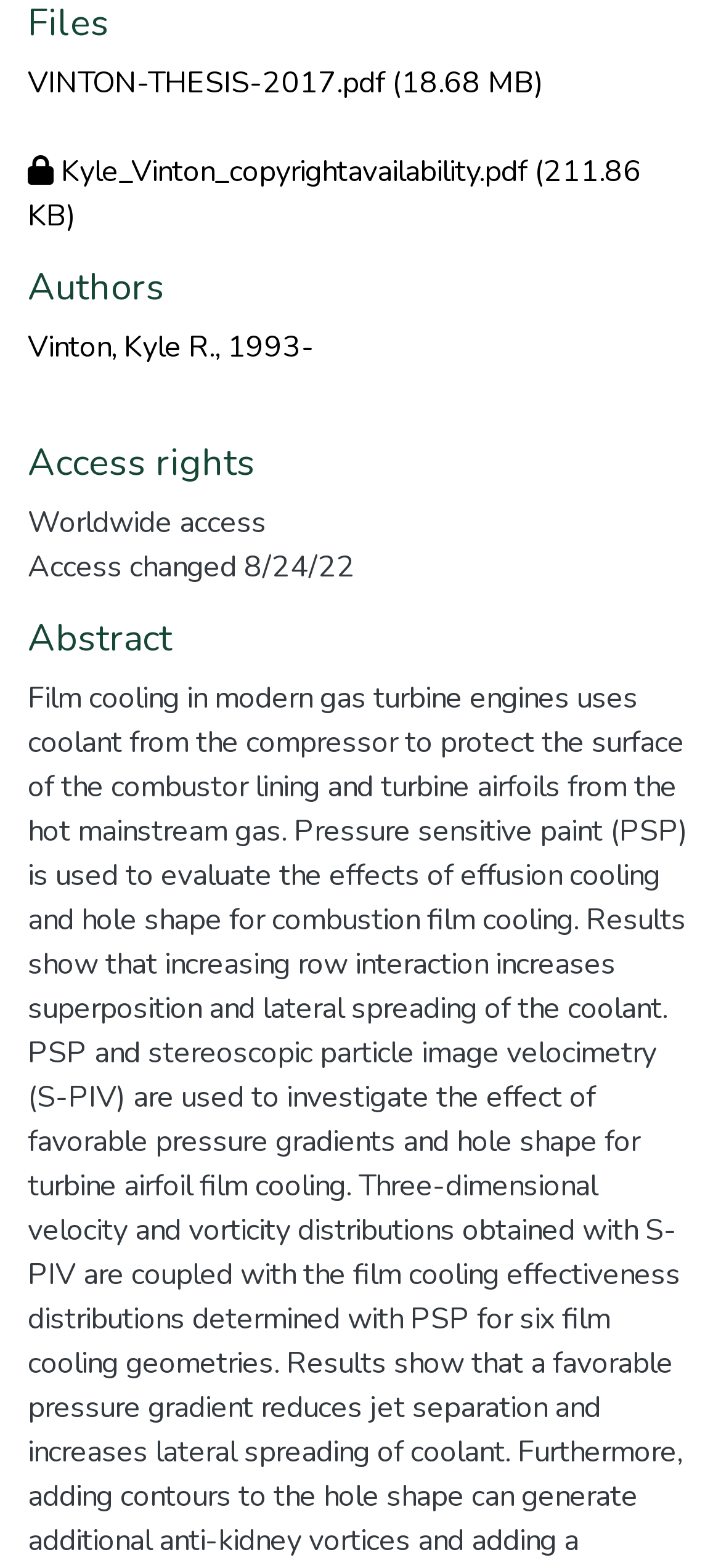Provide the bounding box coordinates of the HTML element this sentence describes: "Coach Steve Dags". The bounding box coordinates consist of four float numbers between 0 and 1, i.e., [left, top, right, bottom].

None